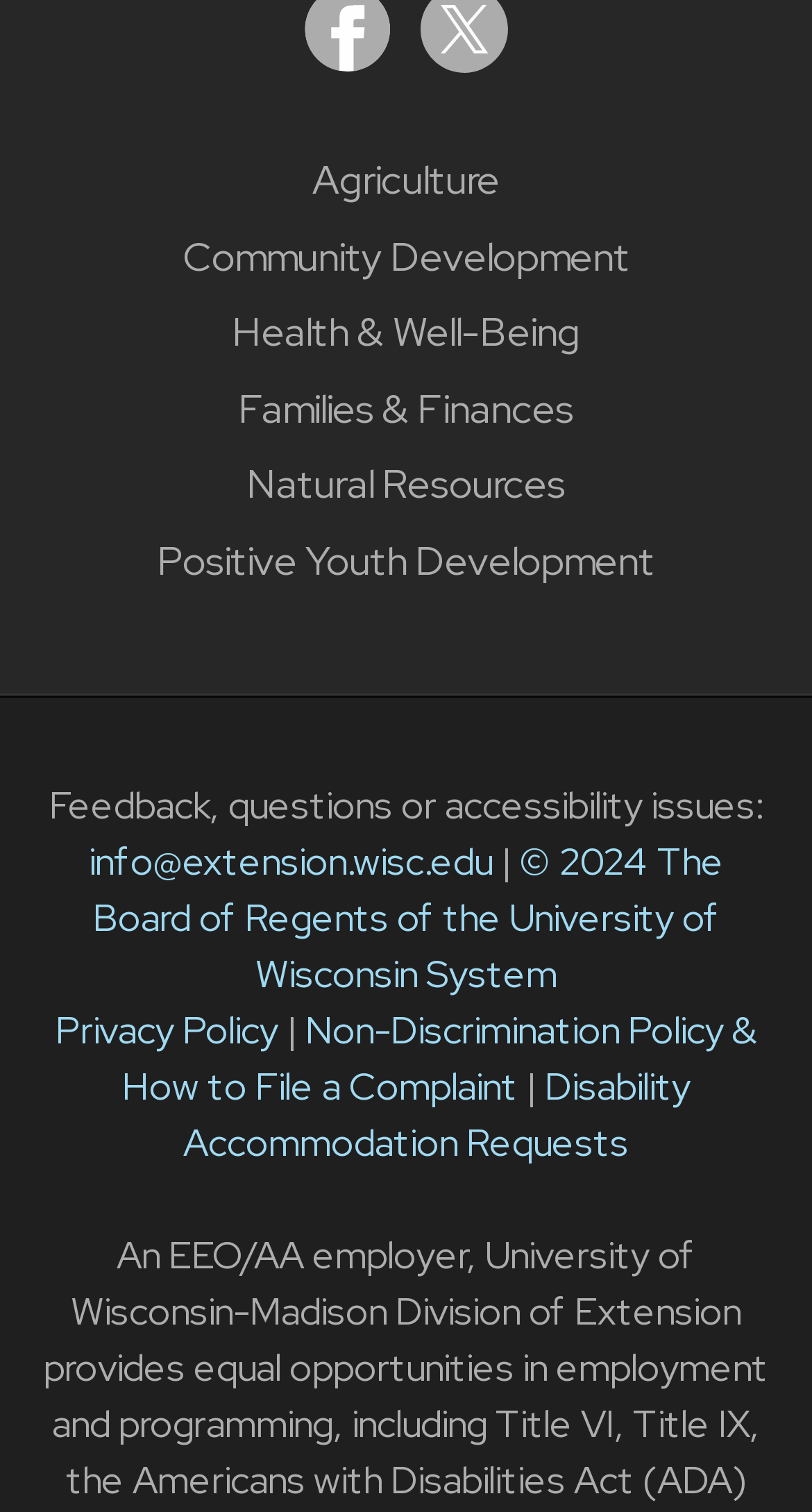How many social media links are available?
Provide an in-depth and detailed explanation in response to the question.

I counted the number of social media links available on the webpage, which are 'Extension on Facebook' and 'Extension on X (Twitter)', hence the answer is 2.